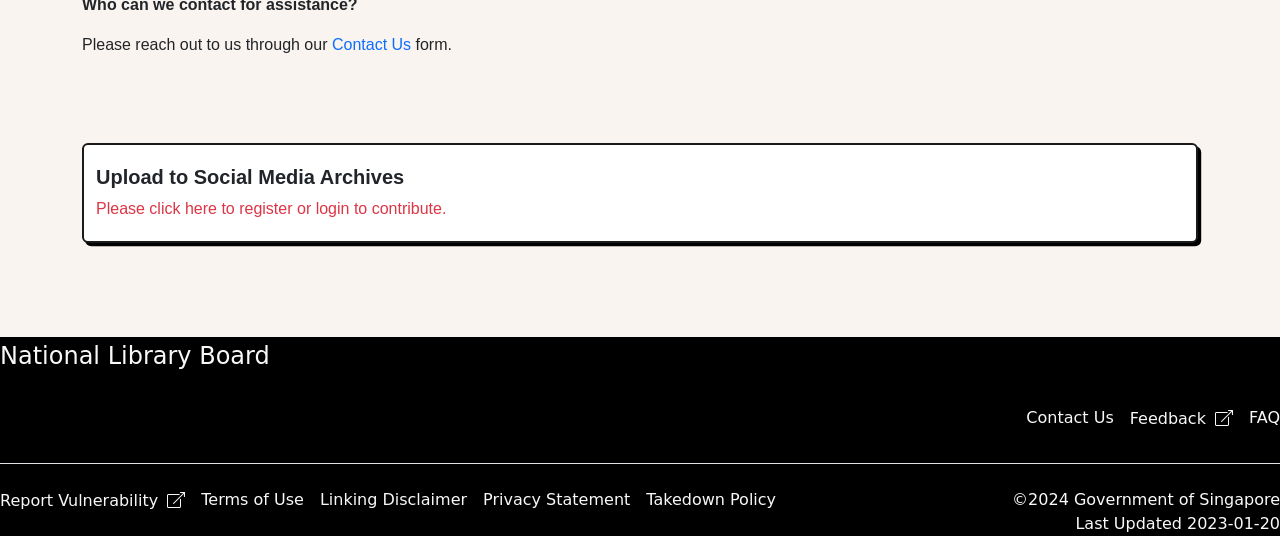What is the copyright year of the webpage?
Based on the image, respond with a single word or phrase.

2024